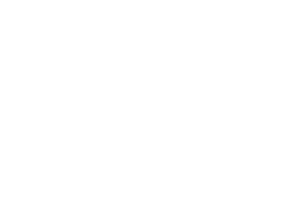Look at the image and give a detailed response to the following question: What type of environments is the catalog relevant to?

The catalog is particularly valuable for industries where safety is paramount, ensuring that equipment and products are suitable for operation in explosive atmospheres.